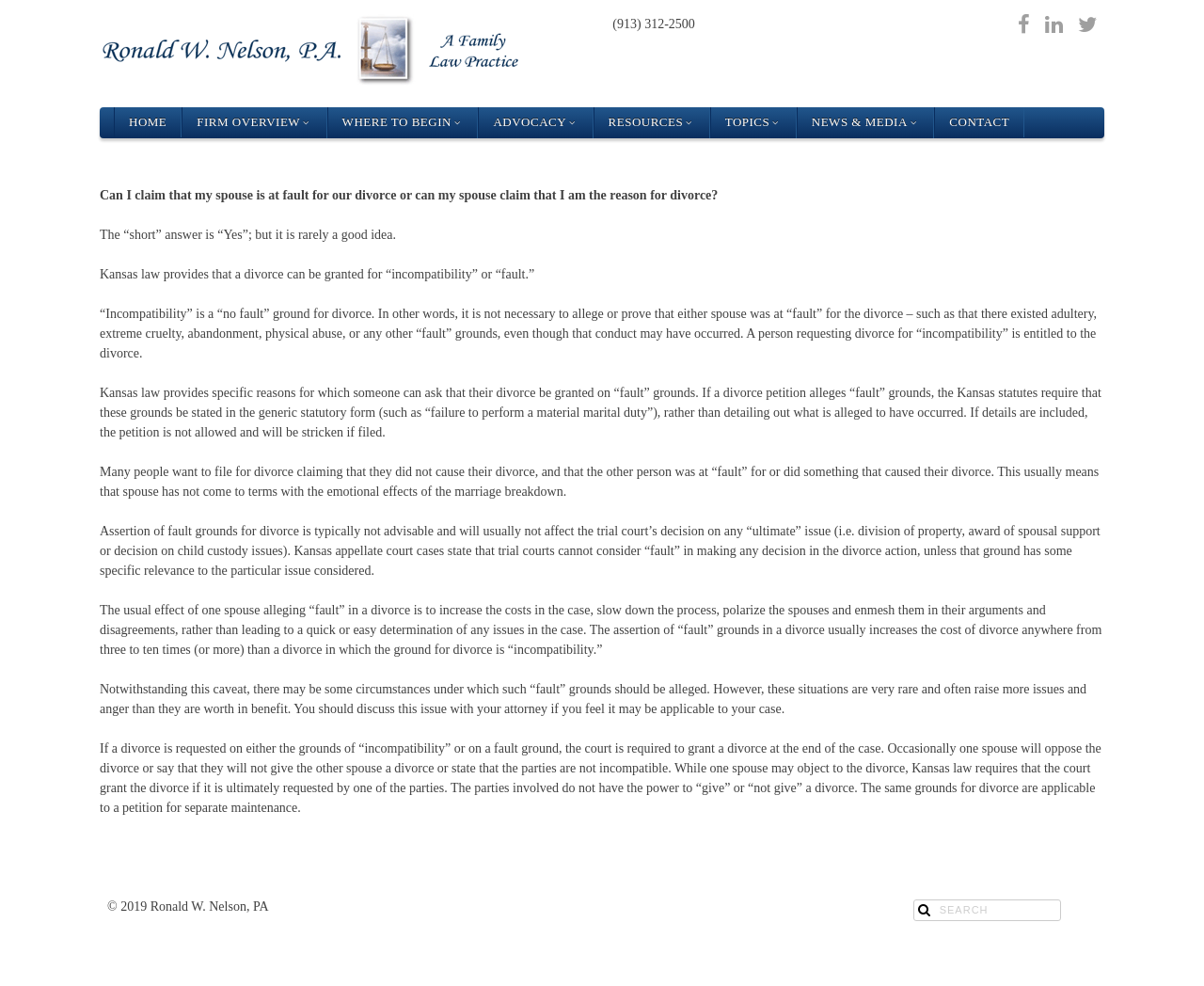How many links are there in the navigation menu?
Answer with a single word or phrase by referring to the visual content.

8